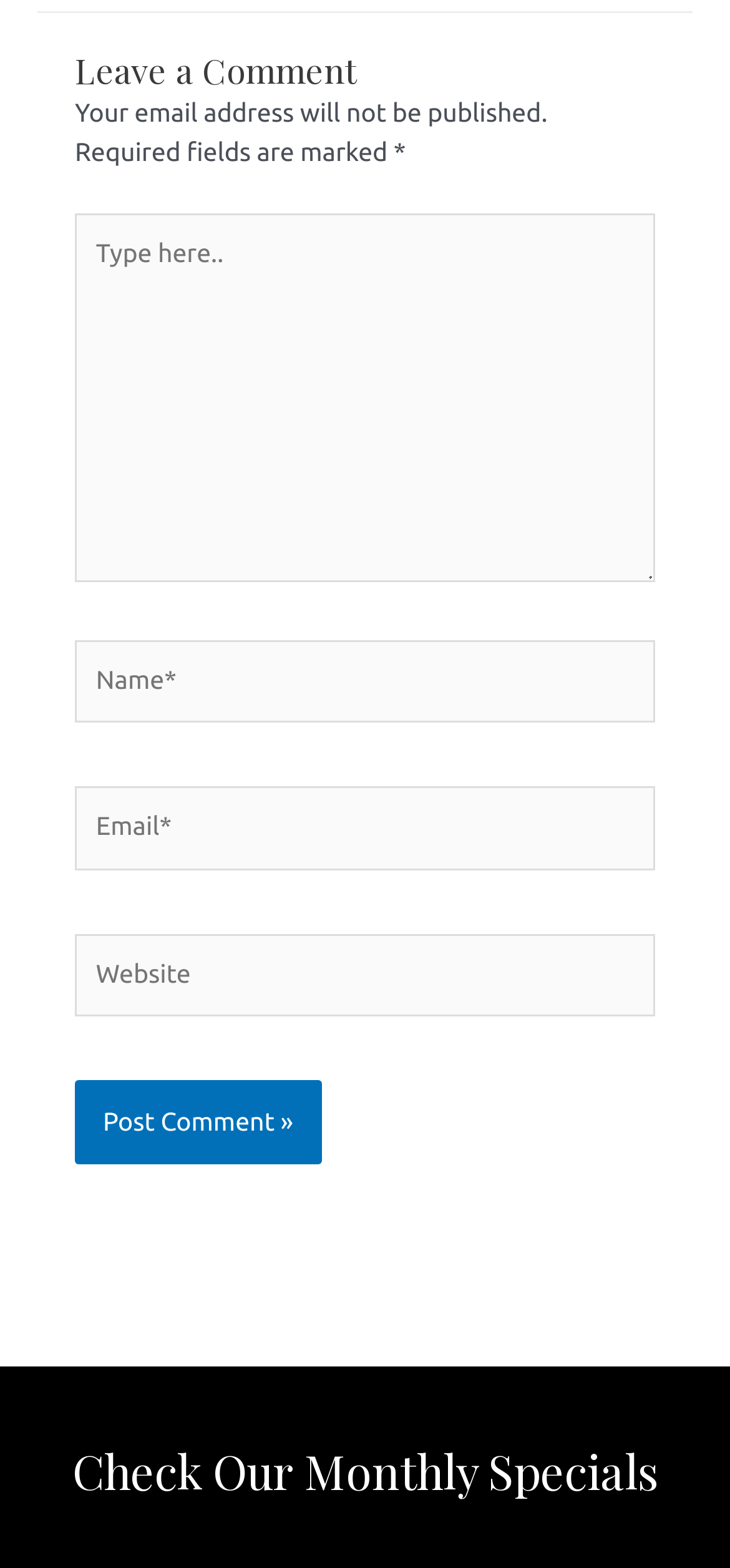What is the other section on the webpage about?
Based on the image content, provide your answer in one word or a short phrase.

Monthly specials